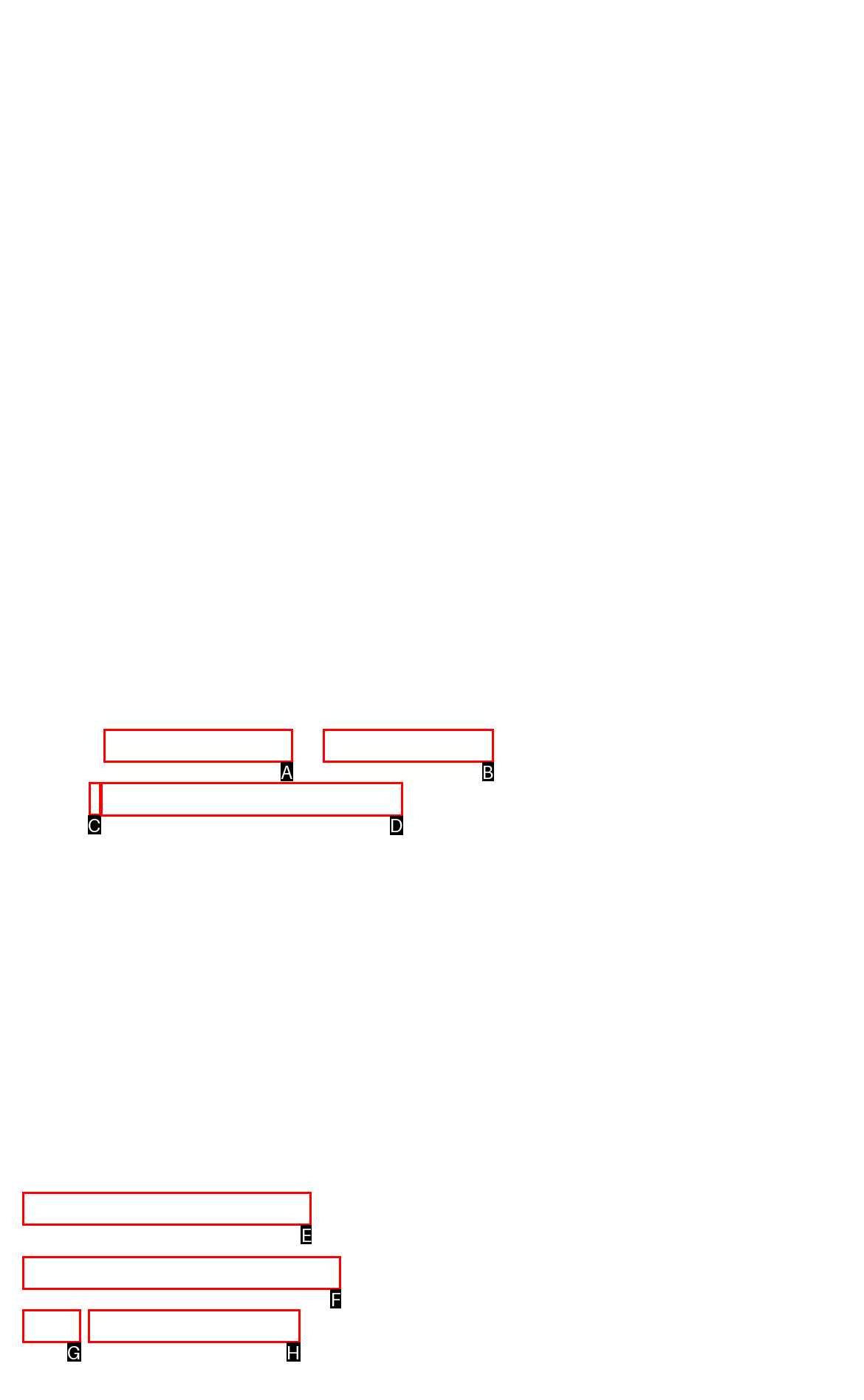Identify the correct UI element to click on to achieve the task: Send email to service@chinahealth.cn. Provide the letter of the appropriate element directly from the available choices.

D